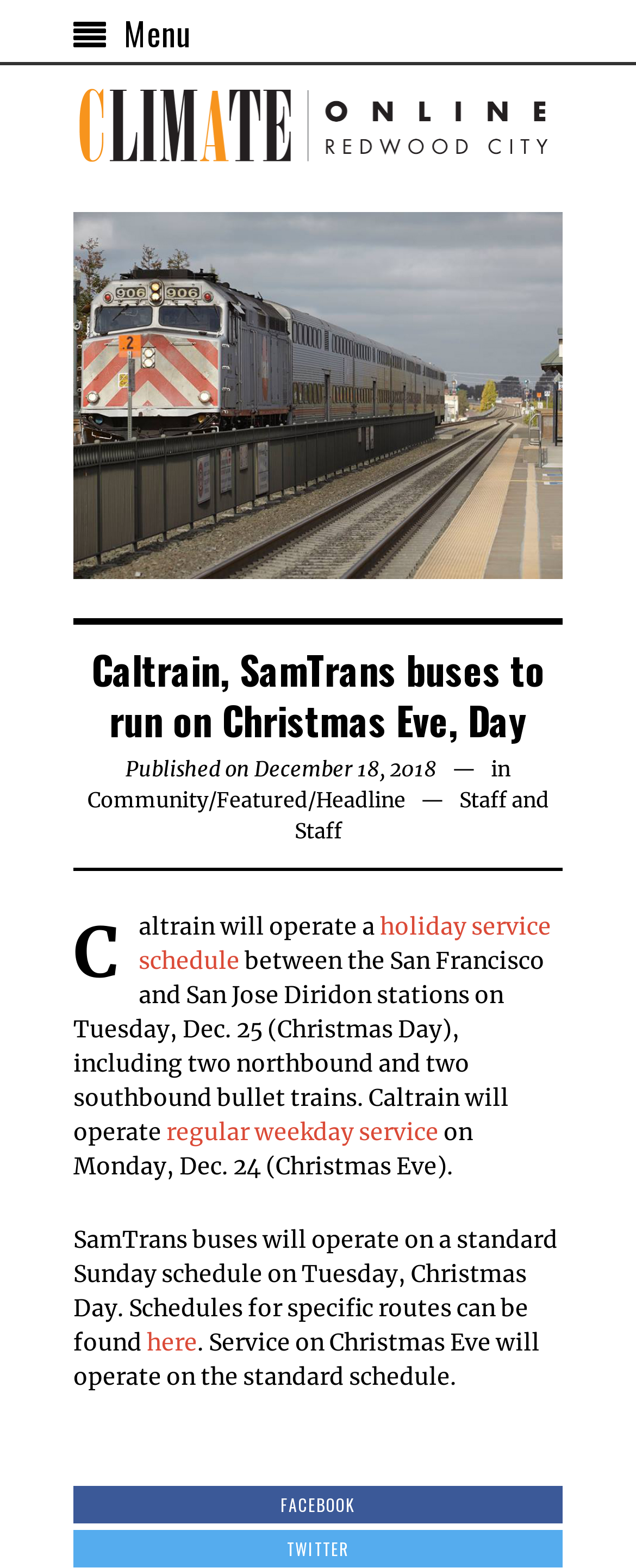Produce an extensive caption that describes everything on the webpage.

The webpage appears to be a news article about Caltrain and SamTrans bus schedules during the Christmas holiday. At the top left corner, there is a menu icon and a logo, which is an image. Below the logo, there is a figure with an image that seems to be related to Caltrain.

The main content of the webpage is divided into sections. The first section has a heading that reads "Caltrain, SamTrans buses to run on Christmas Eve, Day" and is followed by a publication date, "Published on December 18, 2018". Below this, there are links to categories such as "Community", "Featured", "Headline", and "Staff".

The main article starts with a paragraph that explains Caltrain's holiday service schedule, stating that they will operate a reduced schedule on Christmas Day, including two northbound and two southbound bullet trains. The text also mentions that Caltrain will operate regular weekday service on Christmas Eve.

The next paragraph discusses SamTrans buses, stating that they will operate on a standard Sunday schedule on Christmas Day, and provides a link to find schedules for specific routes. The final sentence of the article mentions that service on Christmas Eve will operate on the standard schedule.

At the bottom of the webpage, there are links to social media platforms, including Facebook and Twitter.